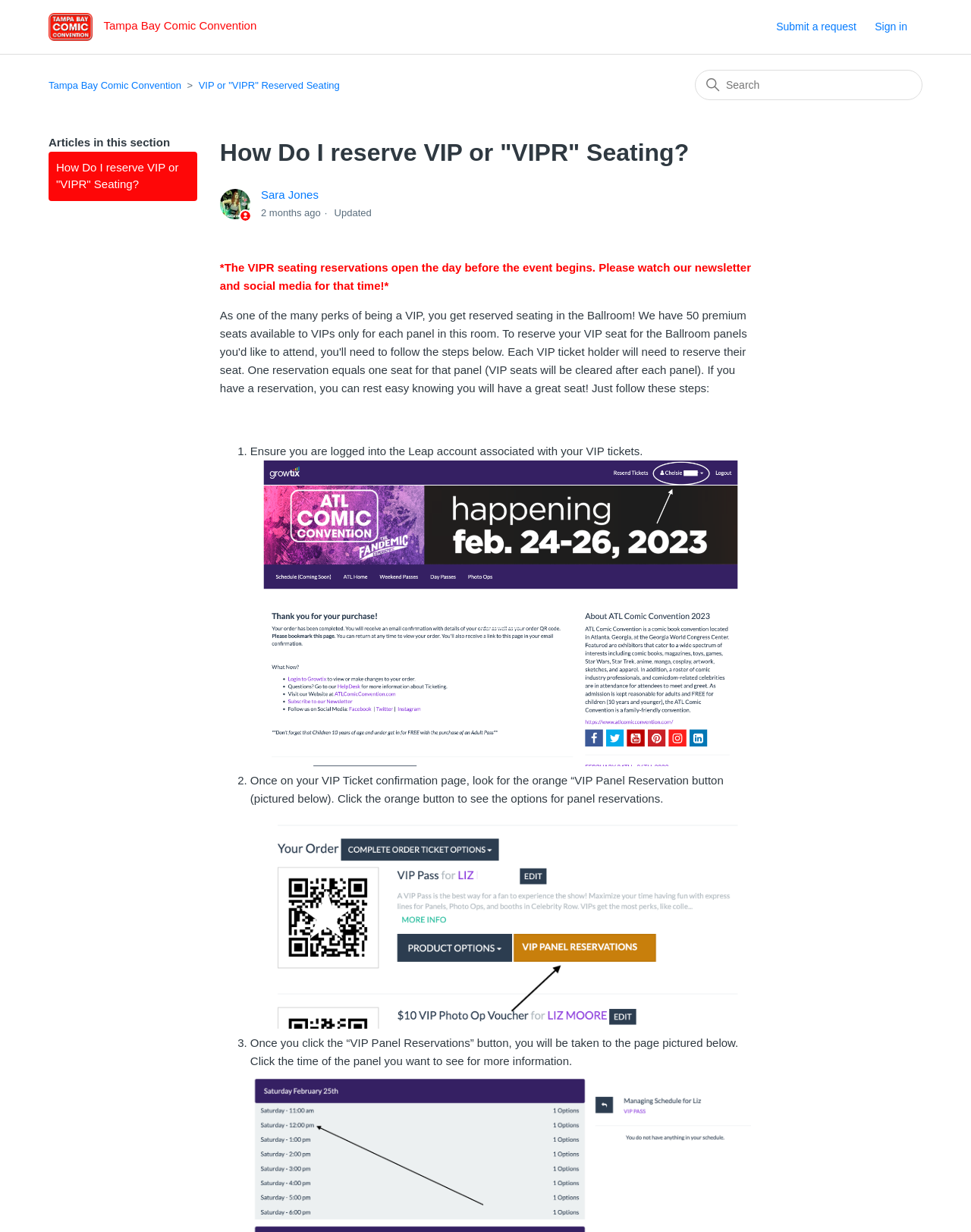Locate and generate the text content of the webpage's heading.

How Do I reserve VIP or "VIPR" Seating?